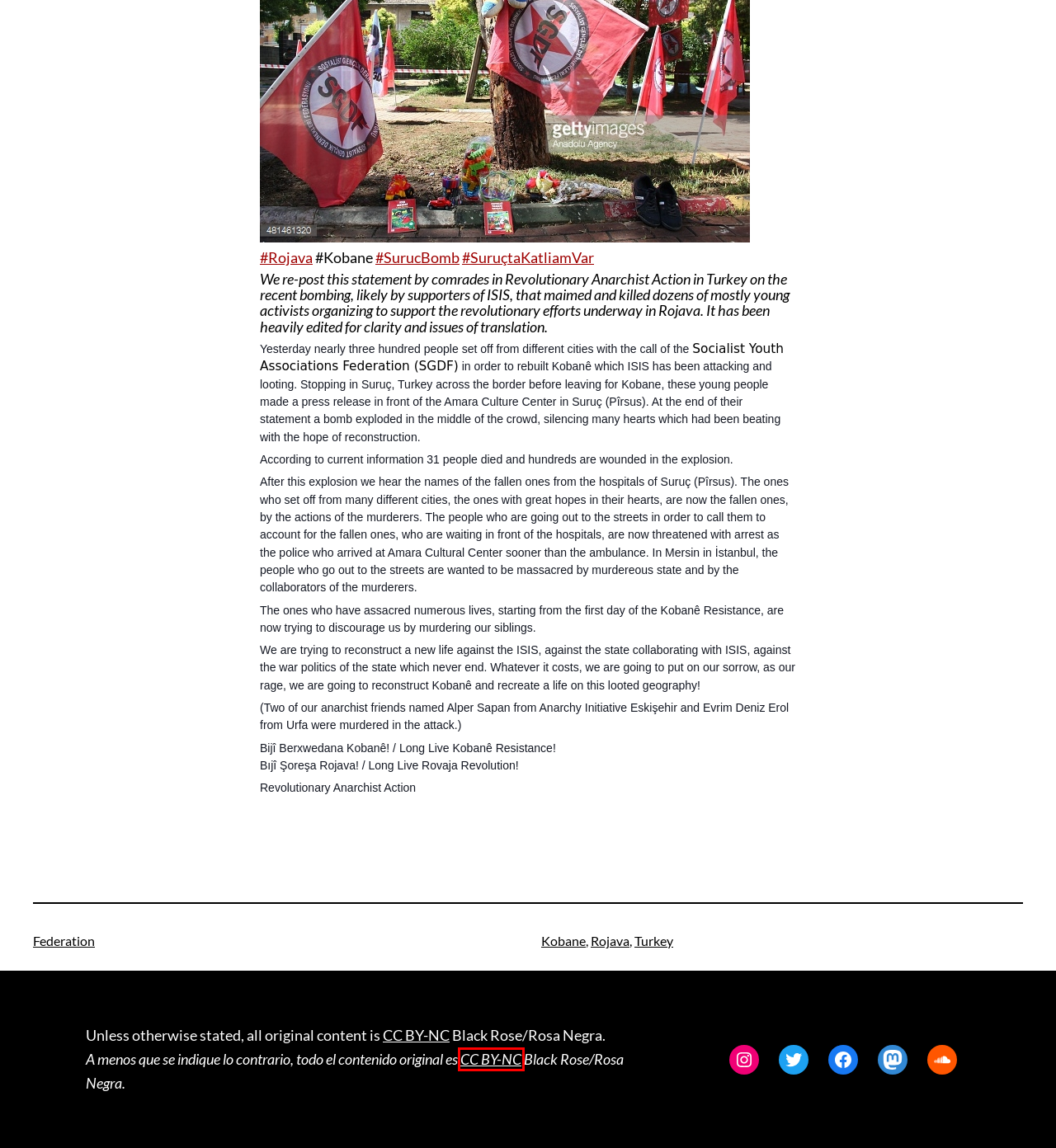Examine the screenshot of a webpage with a red bounding box around a UI element. Select the most accurate webpage description that corresponds to the new page after clicking the highlighted element. Here are the choices:
A. Rojava Archives - Black Rose/Rosa Negra Anarchist Federation
B. Black Rose / Rosa Negra (@blackrose_rosanegra@kolektiva.social) - kolektiva.social
C. Organize - Black Rose/Rosa Negra Anarchist Federation
D. Kobane Archives - Black Rose/Rosa Negra Anarchist Federation
E. CC BY-NC 2.0 Deed | Attribution-NonCommercial 2.0 Generic
 | Creative Commons
F. Turkey Archives - Black Rose/Rosa Negra Anarchist Federation
G. Federation Archives - Black Rose/Rosa Negra Anarchist Federation
H. Black Rose Anarchist Federation | Federación Anarquista Rosa Negra

E